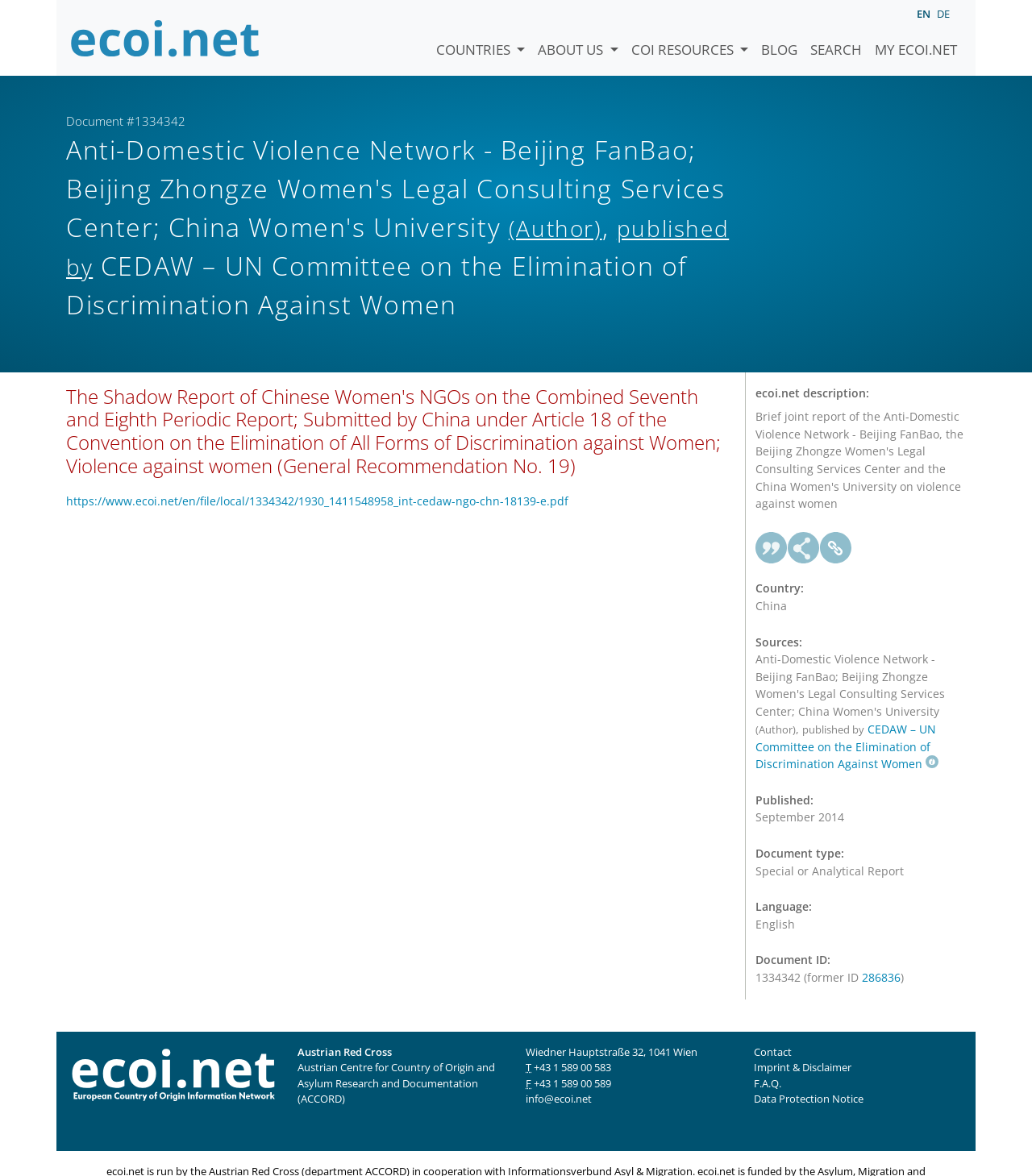Craft a detailed narrative of the webpage's structure and content.

This webpage appears to be a report or document published by the UN Committee on the Elimination of Discrimination Against Women, specifically the Shadow Report of Chinese Women's NGOs on the Combined Seventh and Eighth Periodic Report. The report is submitted by China under Article 18 of the Convention on the Elimination of All Forms of Discrimination against Women, focusing on violence against women.

At the top of the page, there is a navigation menu with links to "COUNTRIES", "ABOUT US", "COI RESOURCES", "BLOG", "SEARCH", and "MY ECOI.NET". Below this menu, there is a language selection option with "English" selected and "DE" as an alternative option.

The main content of the page is divided into two sections. The left section contains the report's title, author, and publication information, including a link to download the report in PDF format. The right section is a description list that provides detailed information about the report, including the country, sources, publication date, document type, language, and document ID.

There are also several links and images scattered throughout the page, including a logo and links to "ecoi.net" at the top and bottom of the page. Additionally, there is a section at the bottom of the page with contact information, including addresses, phone numbers, and email addresses, as well as links to "Contact", "Imprint & Disclaimer", "F.A.Q.", and "Data Protection Notice".